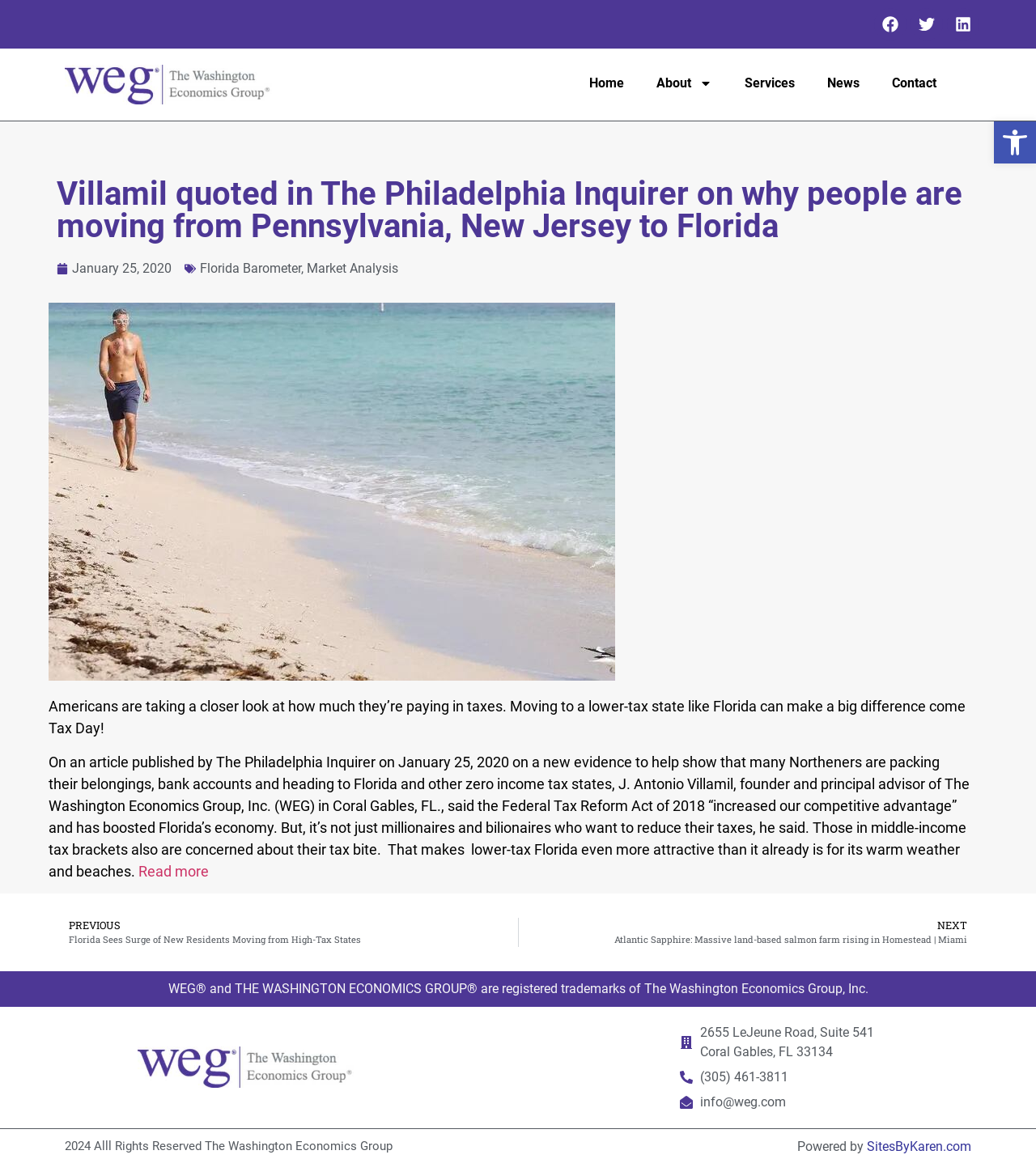Based on the visual content of the image, answer the question thoroughly: What is the name of the website that powered The Washington Economics Group's website?

The answer can be found at the bottom of the webpage, where the website credits are provided. The website is powered by SitesByKaren.com.